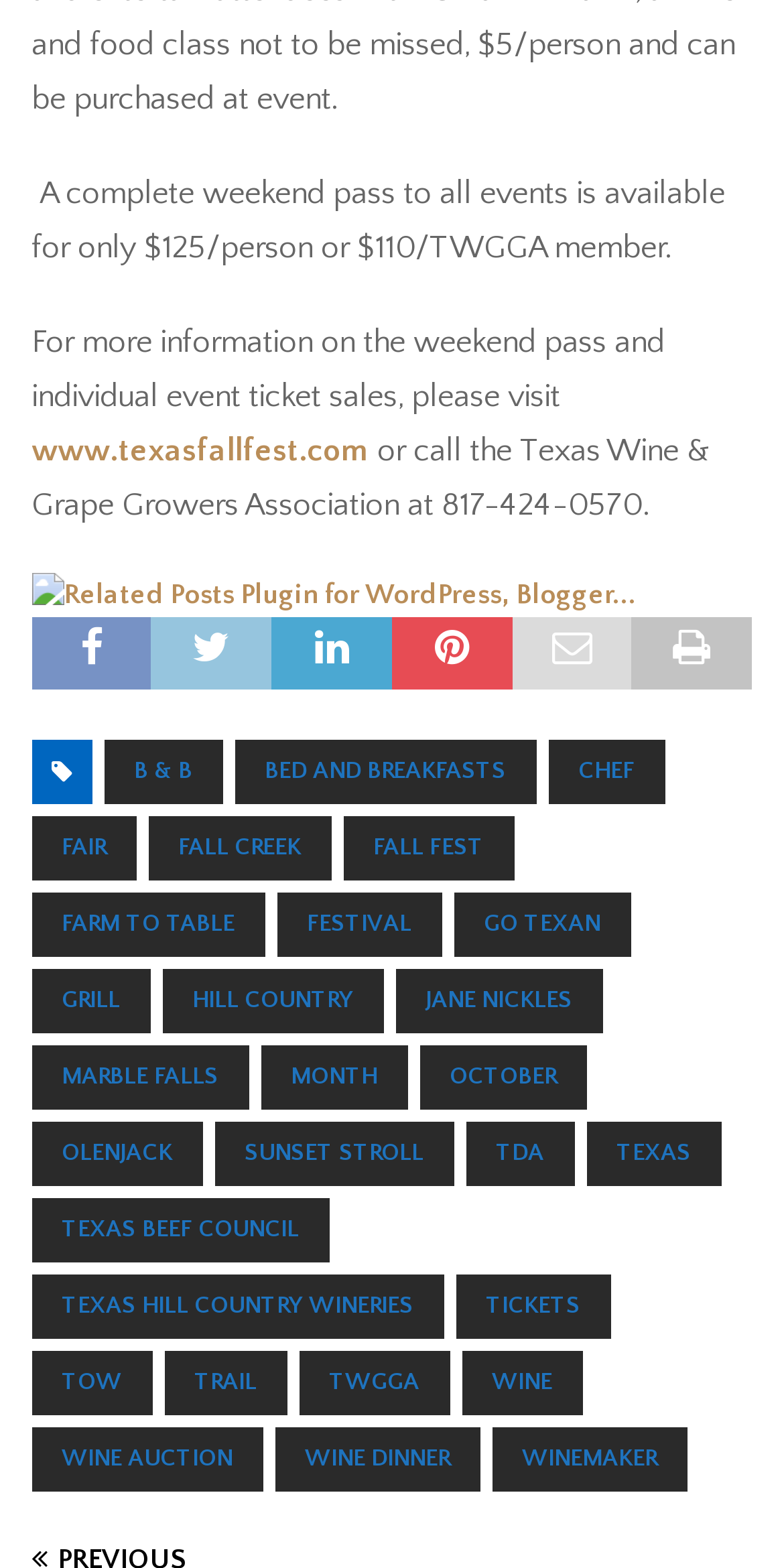Respond to the following question with a brief word or phrase:
What is the URL to visit for more information on the weekend pass?

www.texasfallfest.com